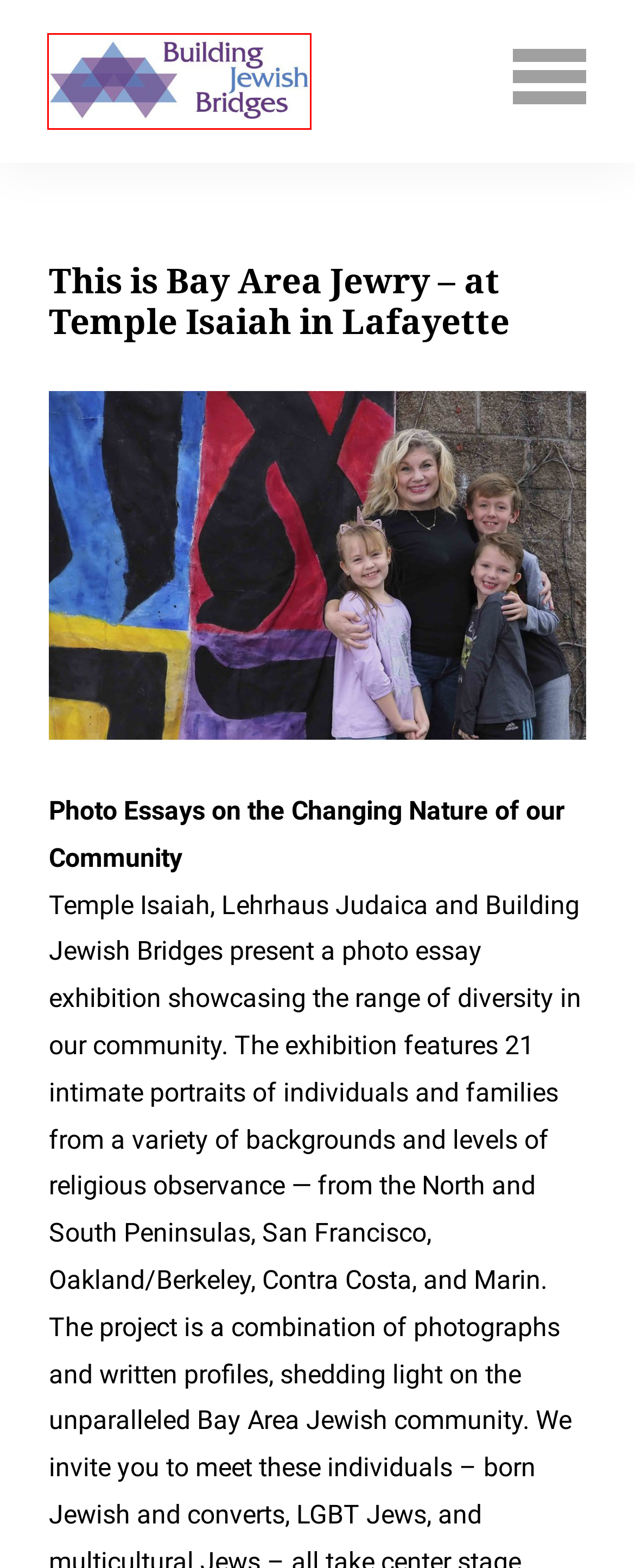You are given a screenshot of a webpage with a red bounding box around an element. Choose the most fitting webpage description for the page that appears after clicking the element within the red bounding box. Here are the candidates:
A. Intercultural Archives - Building Jewish Bridges
B. Programs archive Archives - Building Jewish Bridges
C. Community Activities Archives - Building Jewish Bridges
D. Non-Jewish family Archives - Building Jewish Bridges
E. Conversion Archives - Building Jewish Bridges
F. Holidays Archives - Building Jewish Bridges
G. Building Jewish Bridges - Building Jewish Bridges
H. Chanukah Archives - Building Jewish Bridges

G